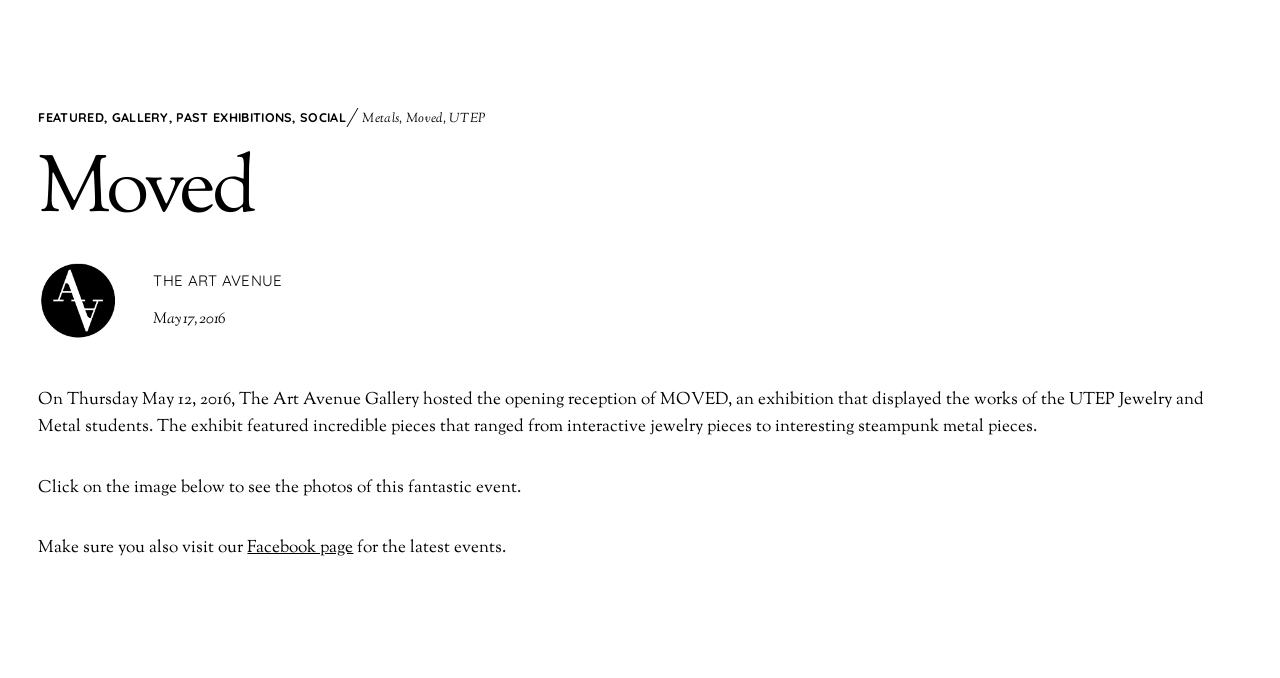Answer the following inquiry with a single word or phrase:
What is the date of the opening reception?

May 12, 2016